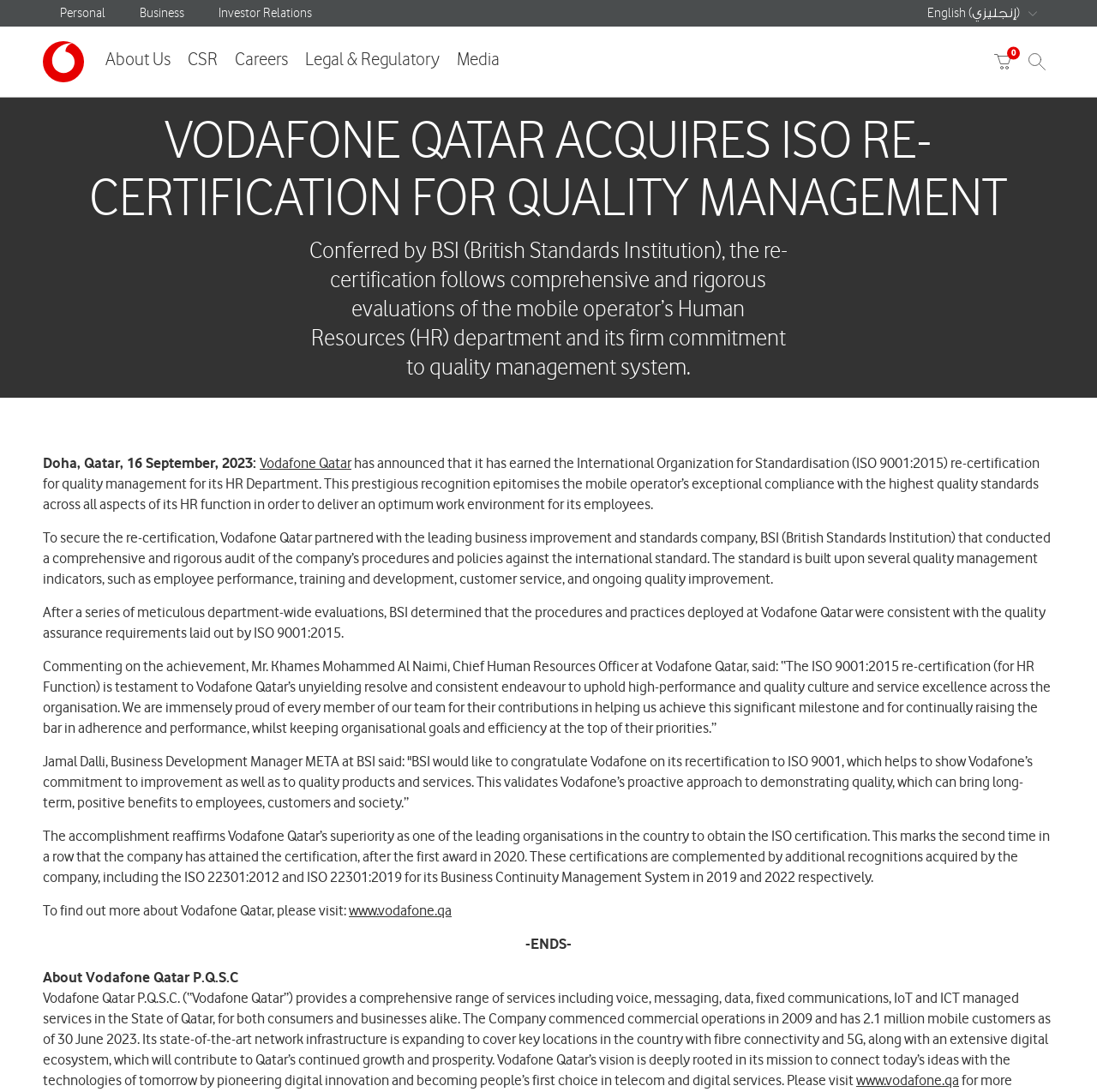Please determine the bounding box coordinates of the clickable area required to carry out the following instruction: "View the ABOUT US page". The coordinates must be four float numbers between 0 and 1, represented as [left, top, right, bottom].

None